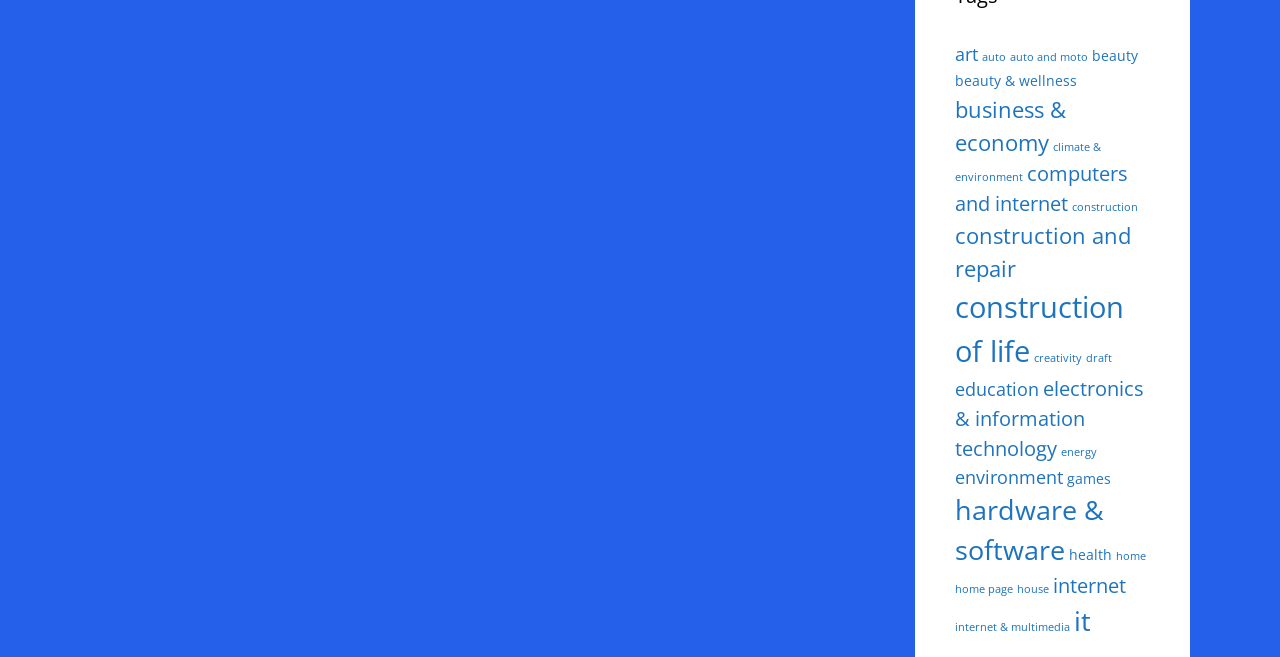What is the vertical position of the 'beauty' category?
Please describe in detail the information shown in the image to answer the question.

I compared the y1 and y2 coordinates of the bounding box of the 'beauty' and 'beauty & wellness' link elements, and found that the 'beauty' category is above the 'beauty & wellness' category.